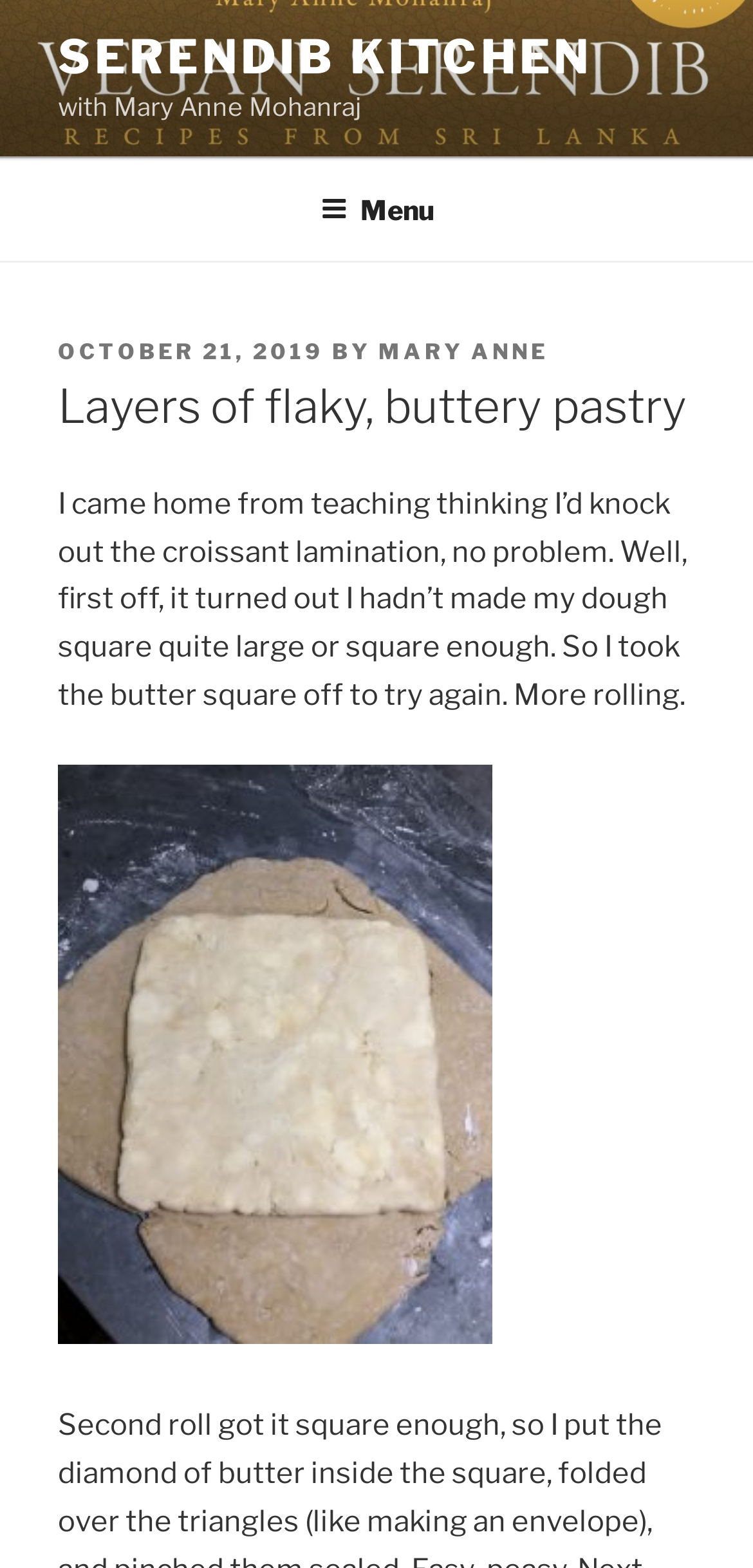What is the topic of the post?
Look at the screenshot and respond with a single word or phrase.

Croissant lamination